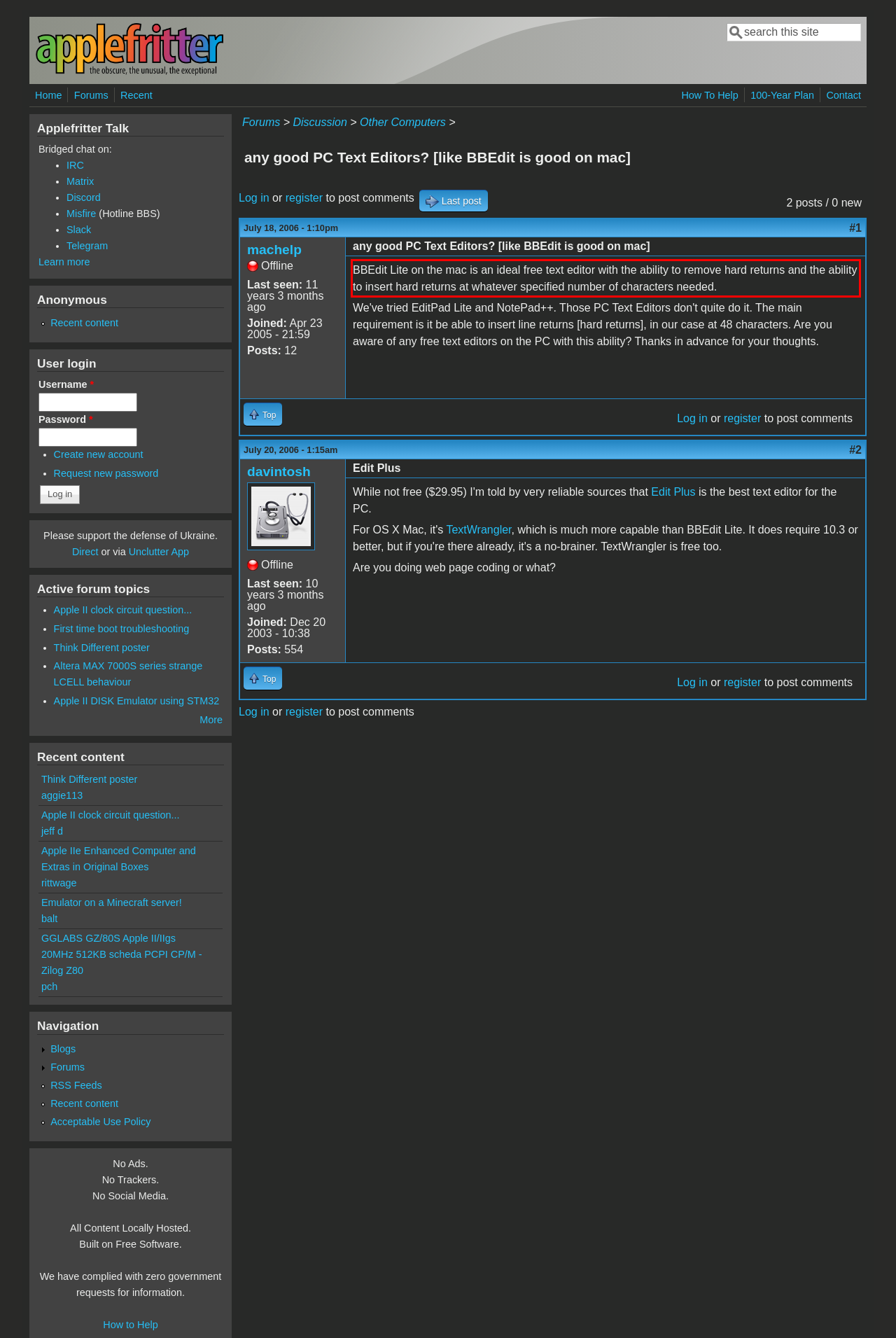Identify the text within the red bounding box on the webpage screenshot and generate the extracted text content.

BBEdit Lite on the mac is an ideal free text editor with the ability to remove hard returns and the ability to insert hard returns at whatever specified number of characters needed.